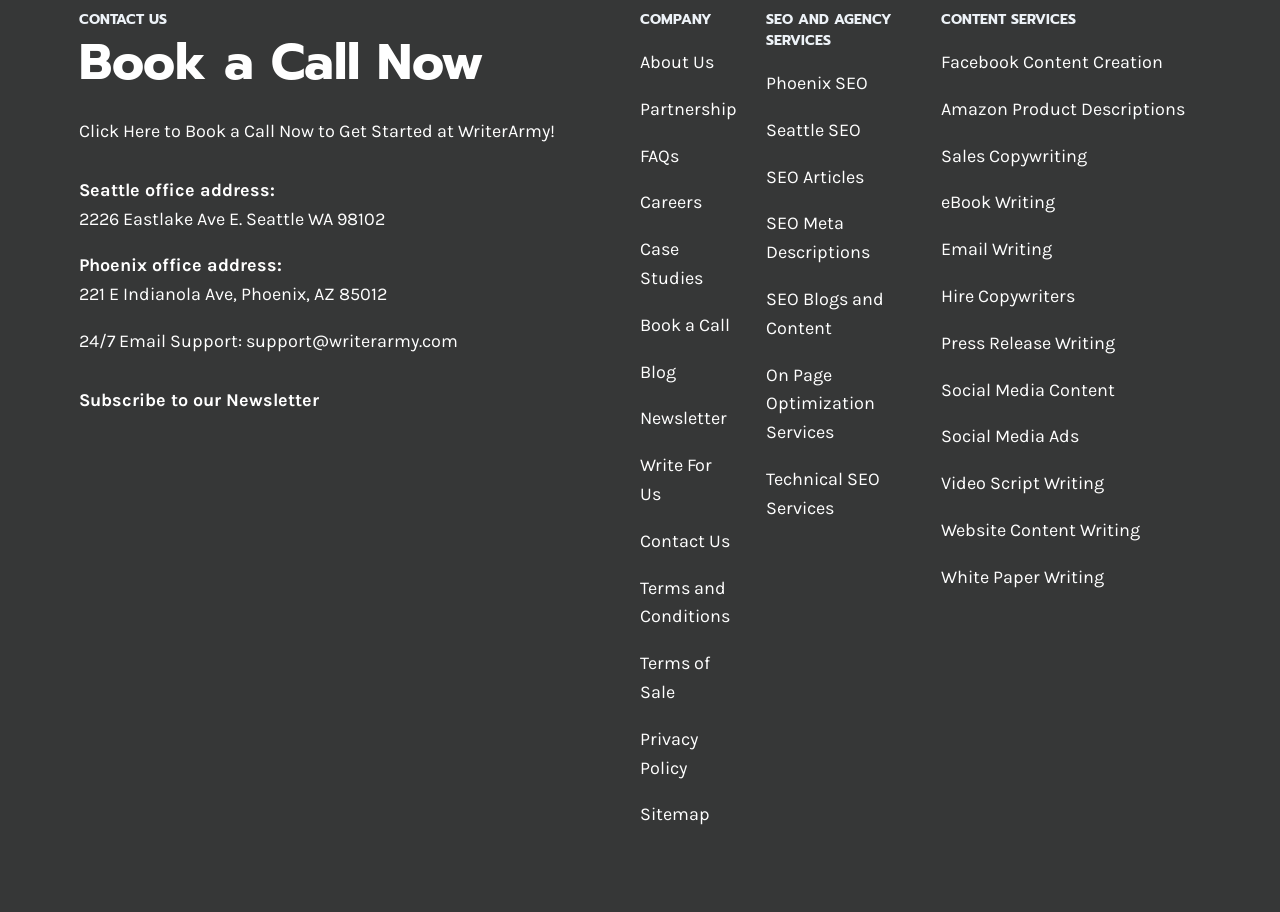Locate the bounding box of the UI element defined by this description: "Book a Call". The coordinates should be given as four float numbers between 0 and 1, formatted as [left, top, right, bottom].

[0.5, 0.344, 0.57, 0.368]